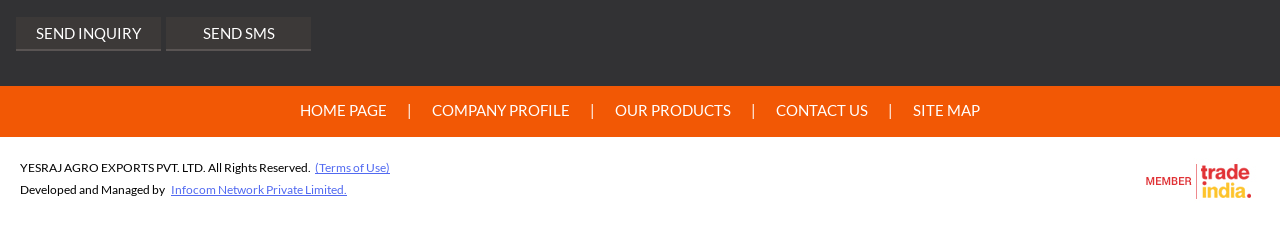Kindly provide the bounding box coordinates of the section you need to click on to fulfill the given instruction: "send a message".

[0.129, 0.108, 0.244, 0.188]